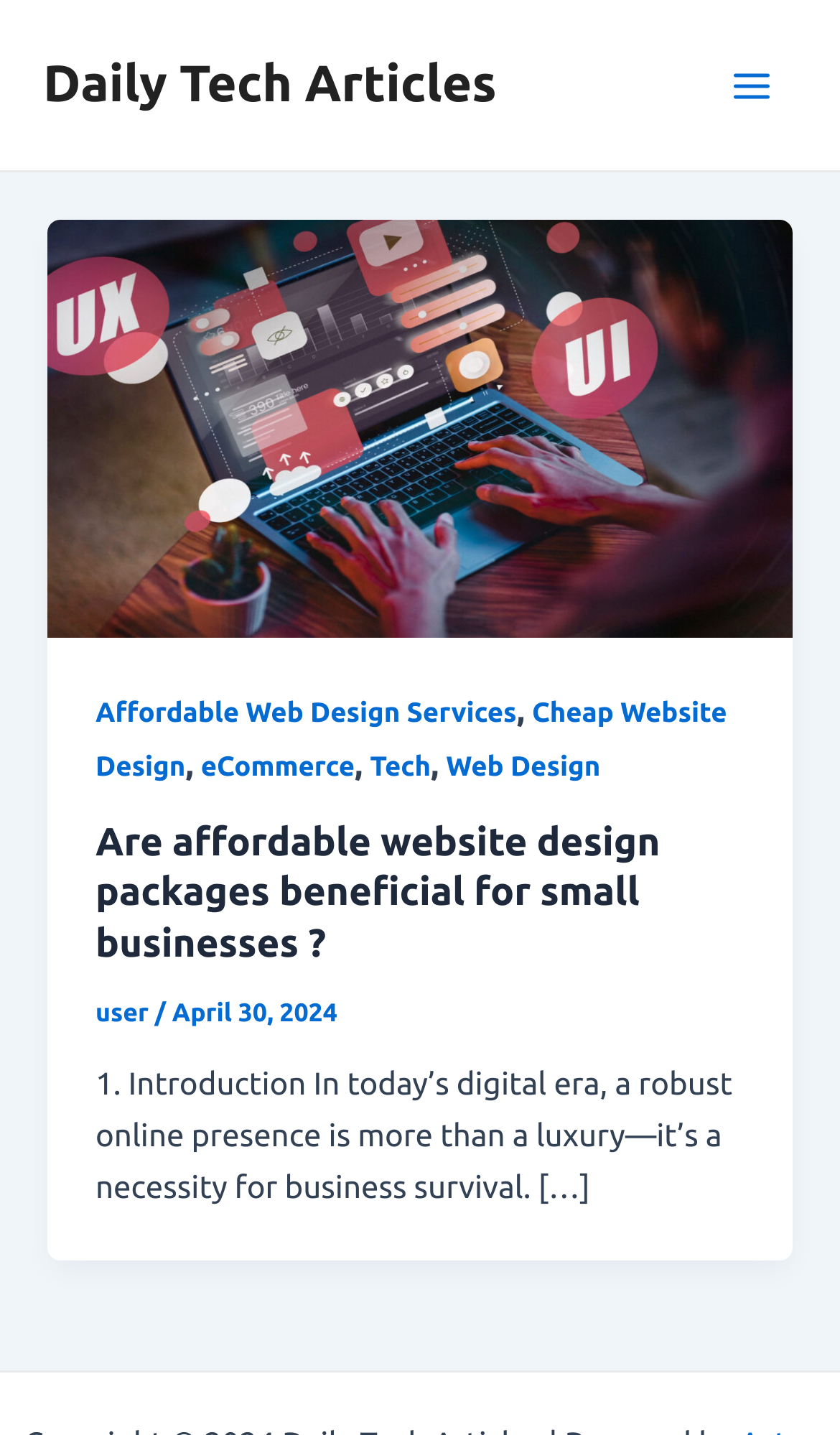Identify the bounding box coordinates for the element you need to click to achieve the following task: "Read the article about affordable web design services". Provide the bounding box coordinates as four float numbers between 0 and 1, in the form [left, top, right, bottom].

[0.114, 0.486, 0.615, 0.507]